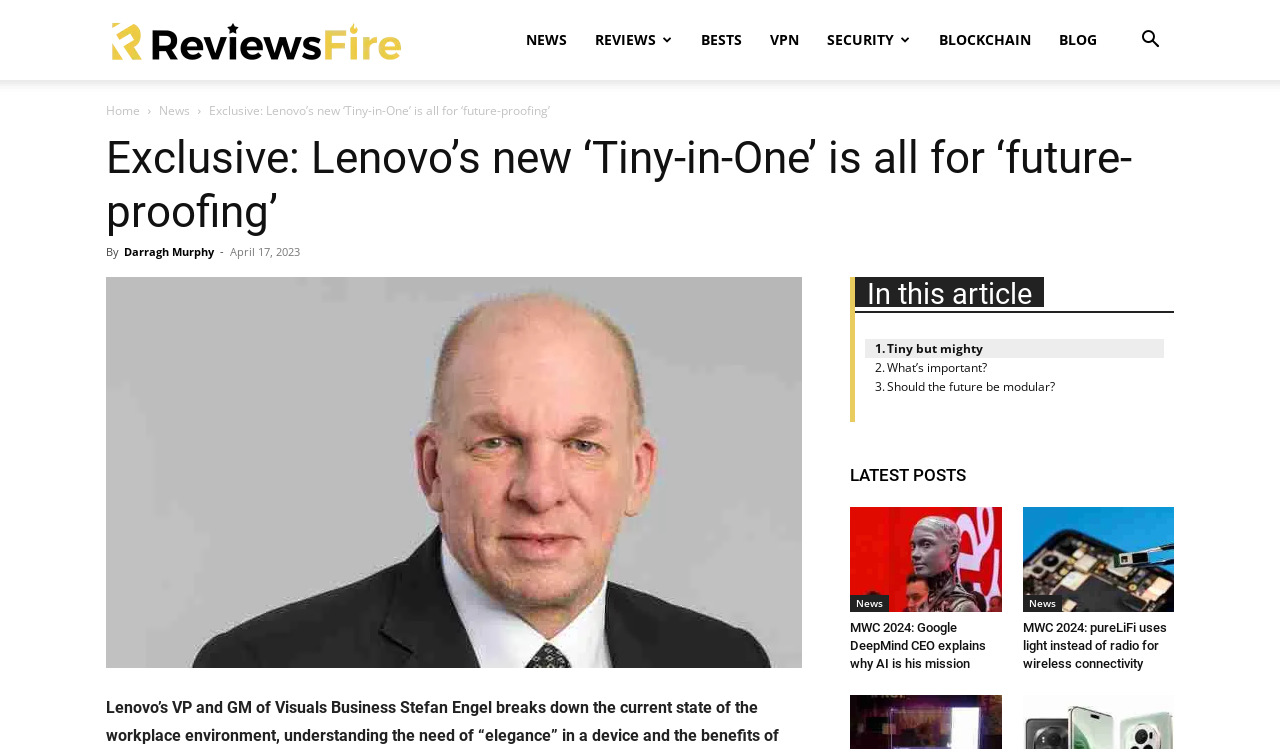Kindly determine the bounding box coordinates of the area that needs to be clicked to fulfill this instruction: "Search for something".

[0.88, 0.04, 0.917, 0.069]